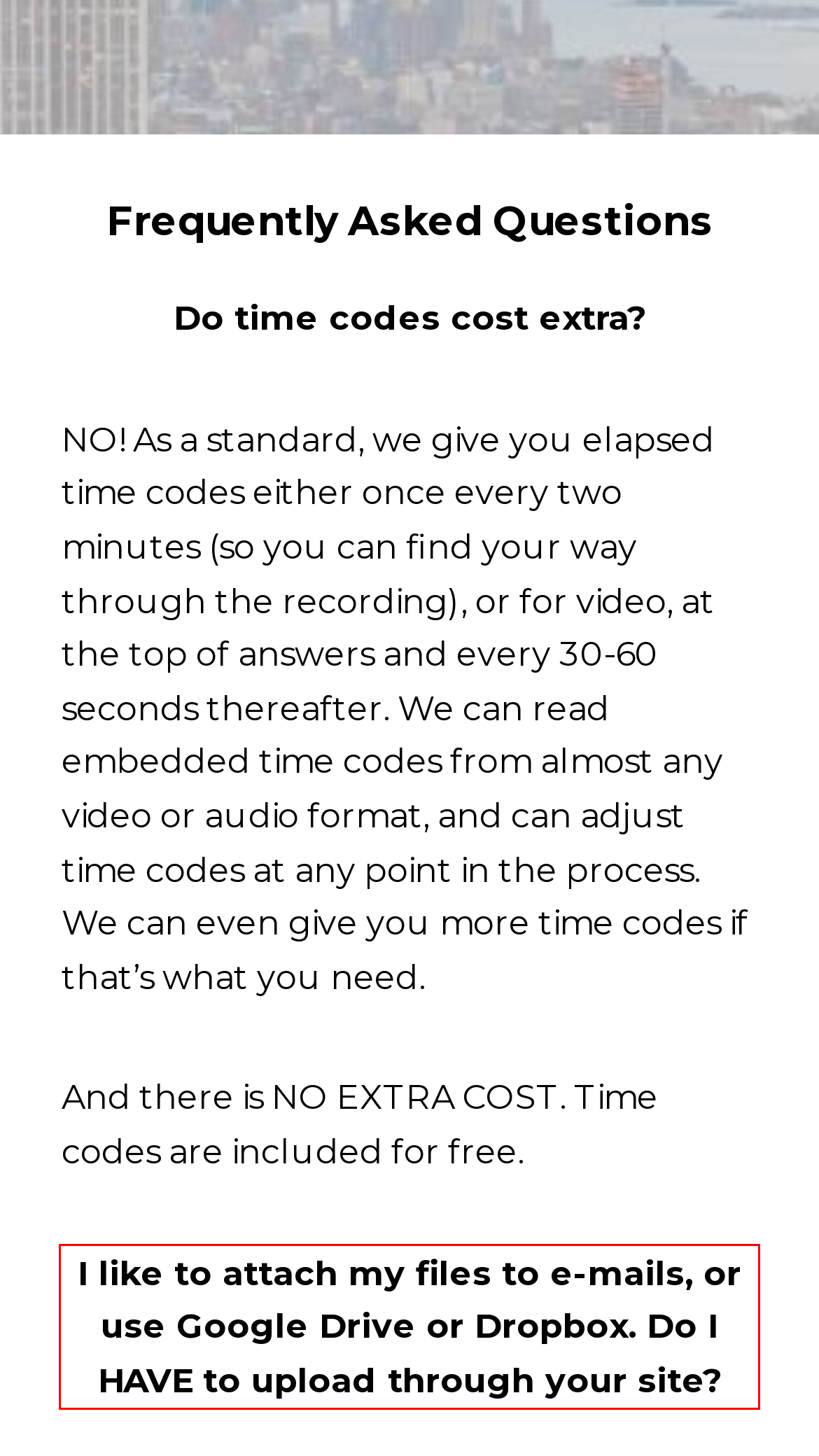Look at the provided screenshot of the webpage and perform OCR on the text within the red bounding box.

I like to attach my files to e-mails, or use Google Drive or Dropbox. Do I HAVE to upload through your site?